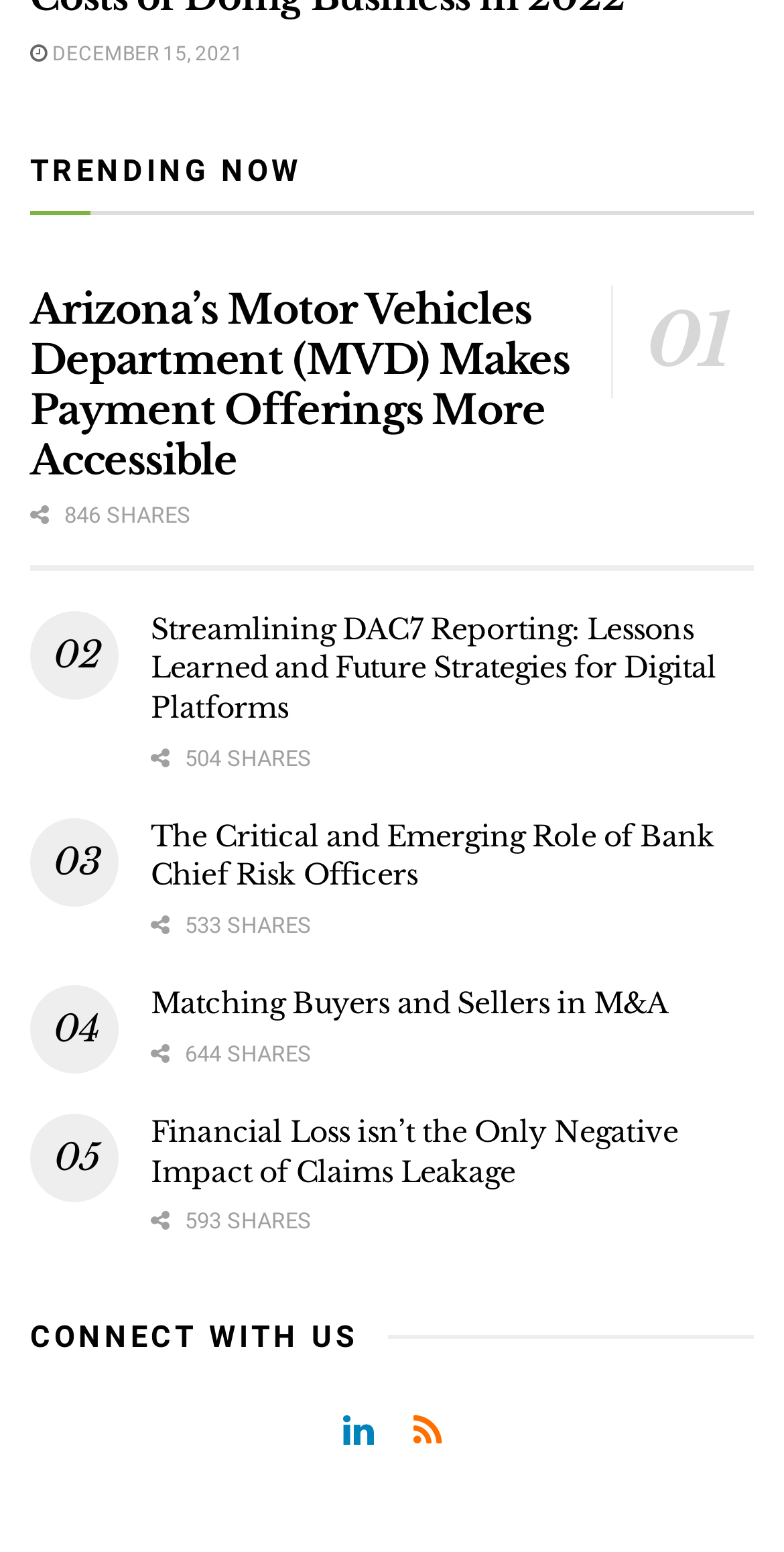What is the date of the latest article?
Using the visual information, respond with a single word or phrase.

DECEMBER 15, 2021